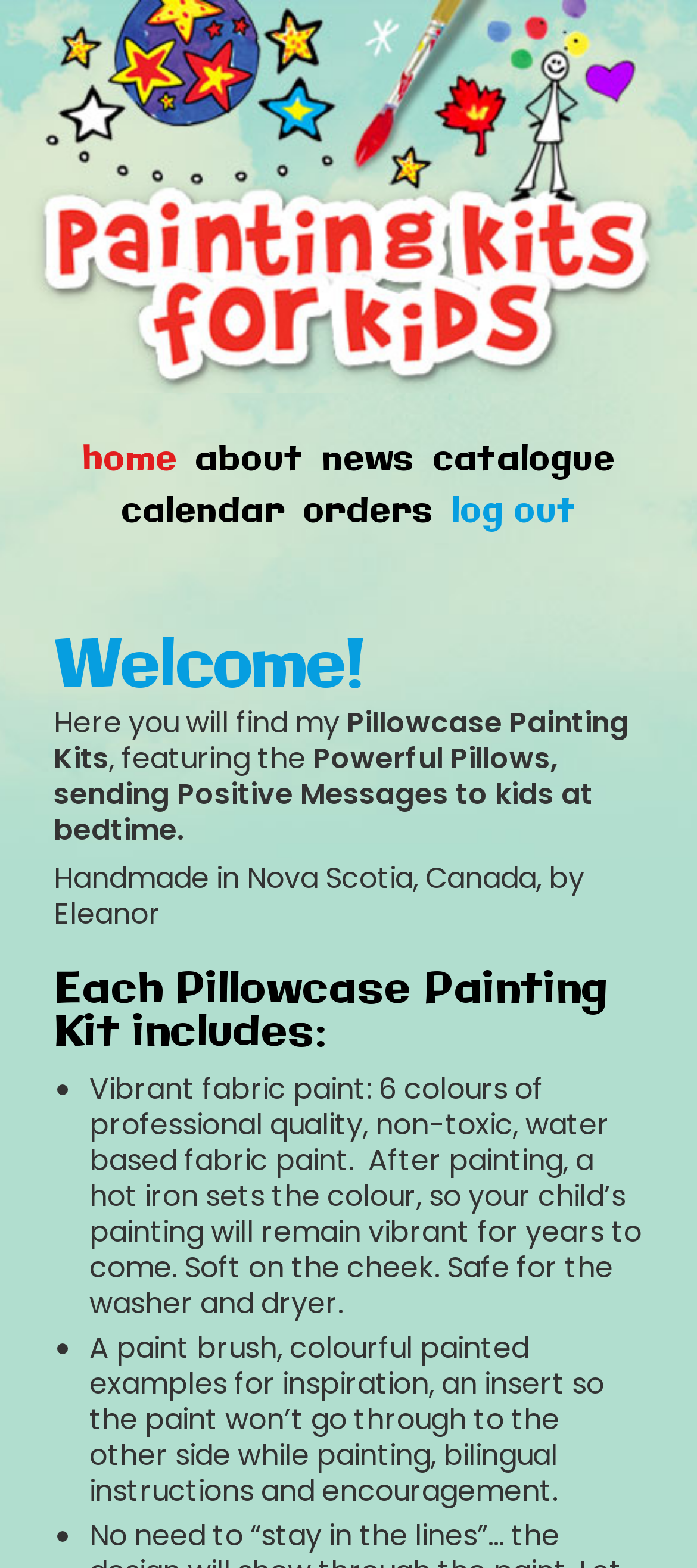What is the theme of the messages sent to kids through the pillowcases?
Please provide a comprehensive answer based on the visual information in the image.

The answer can be found in the StaticText element 'Powerful Pillows, sending Positive Messages to kids at bedtime.' which describes the theme of the messages sent to kids through the pillowcases.